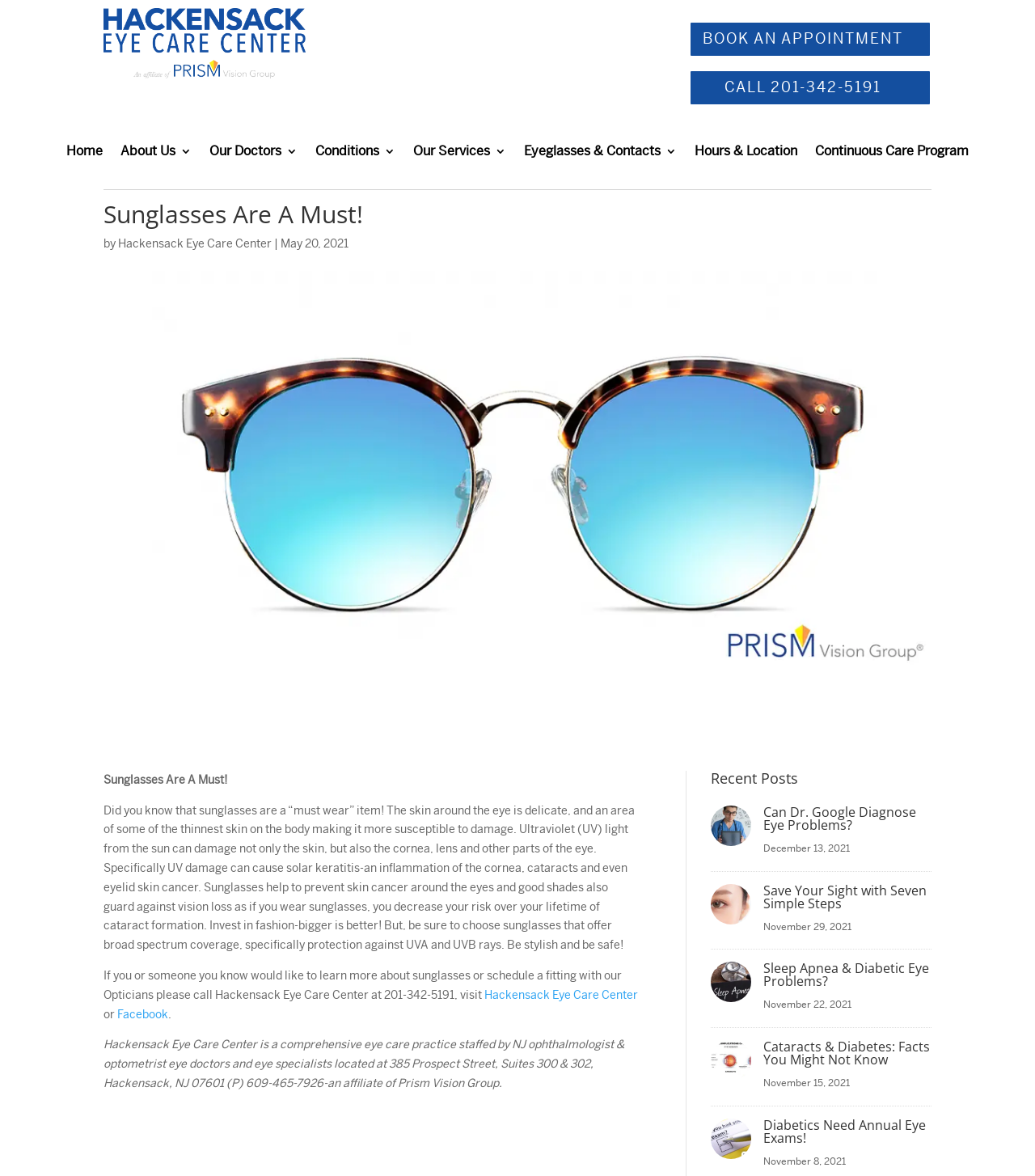From the webpage screenshot, identify the region described by Diabetics Need Annual Eye Exams!. Provide the bounding box coordinates as (top-left x, top-left y, bottom-right x, bottom-right y), with each value being a floating point number between 0 and 1.

[0.738, 0.949, 0.895, 0.975]